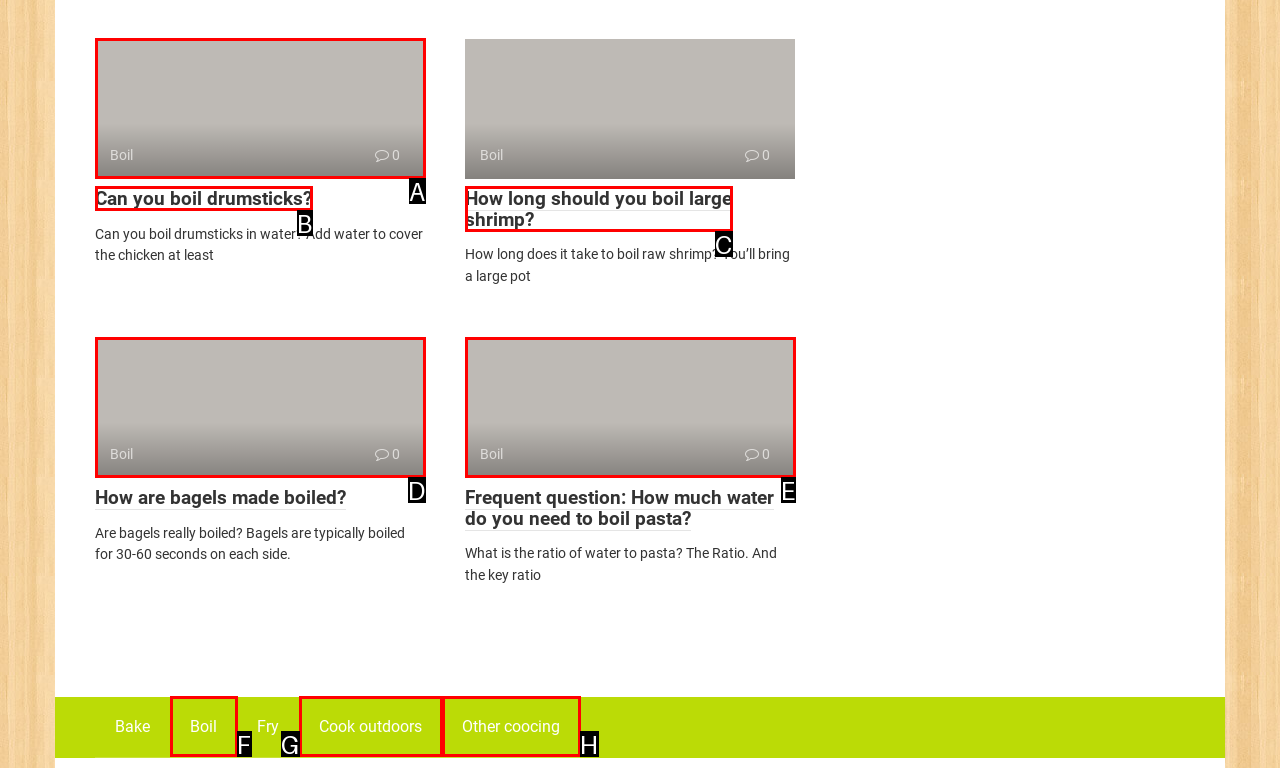Find the option that fits the given description: Can you boil drumsticks?
Answer with the letter representing the correct choice directly.

B